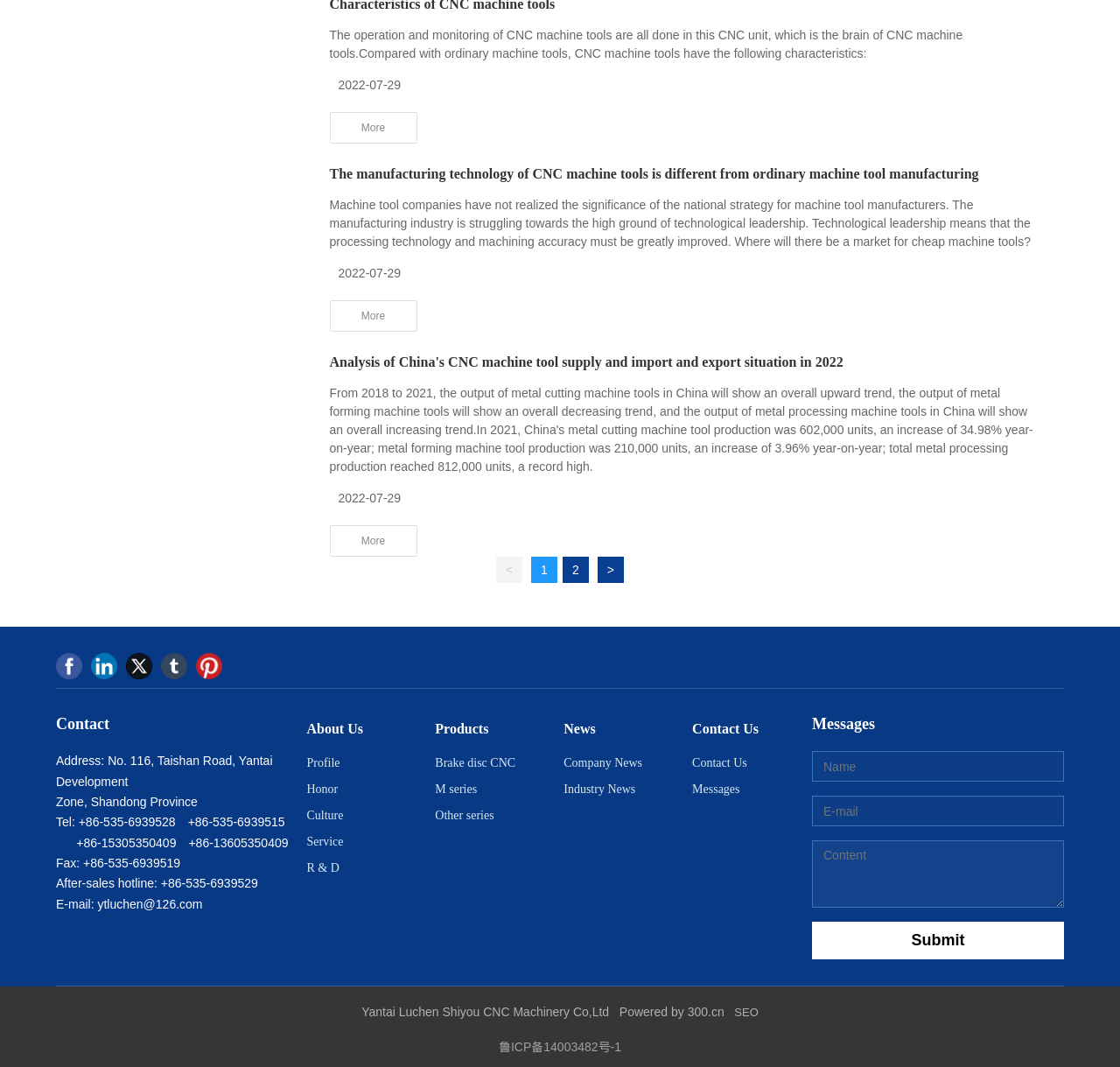What is the company's address?
Please provide a full and detailed response to the question.

I found the company's address by looking at the contact information section at the bottom of the webpage, where it is listed as 'Address: No. 116, Taishan Road, Yantai Development Zone, Shandong Province'.